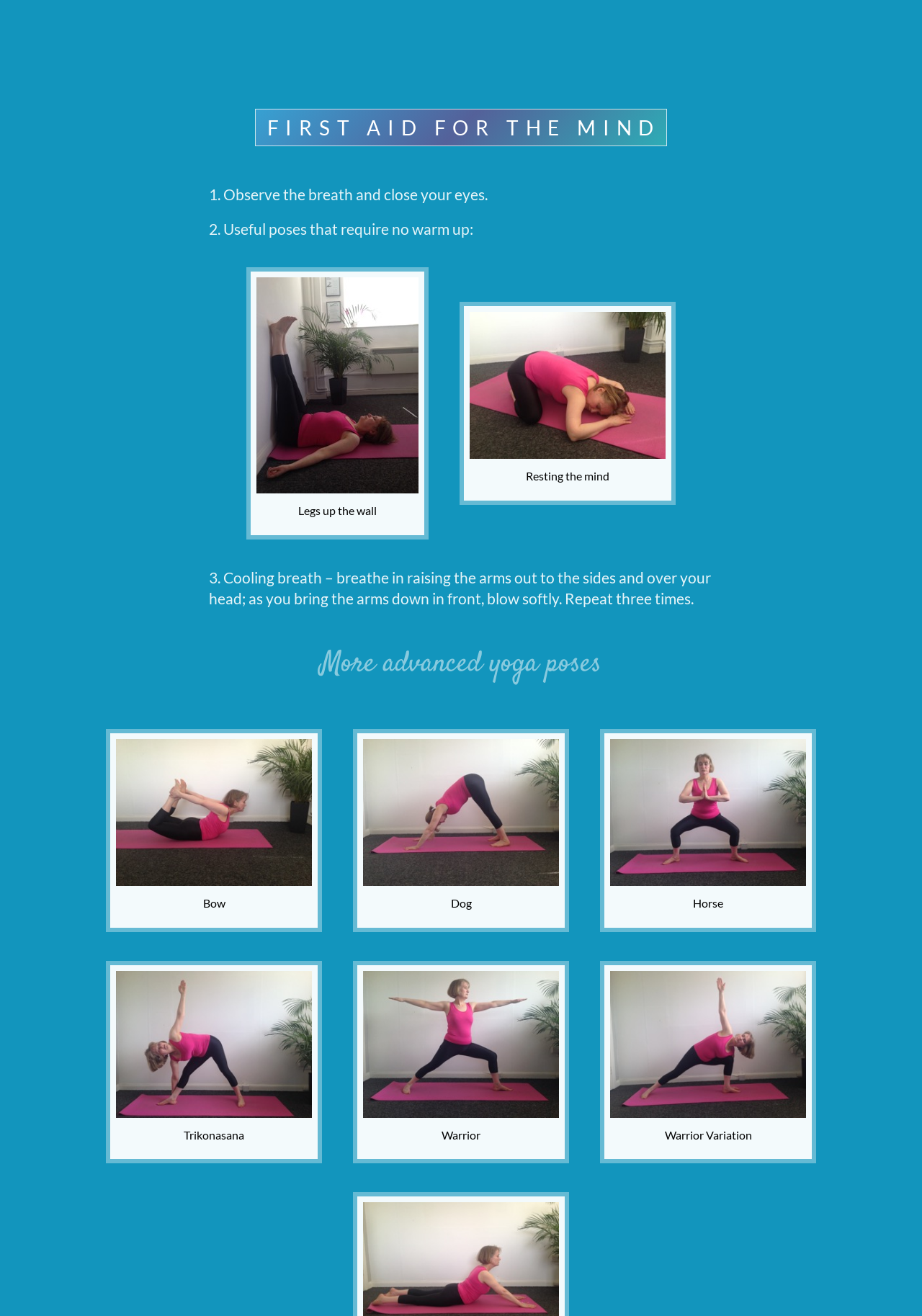Locate the bounding box coordinates of the item that should be clicked to fulfill the instruction: "Explore 'Bow' pose".

[0.126, 0.561, 0.338, 0.673]